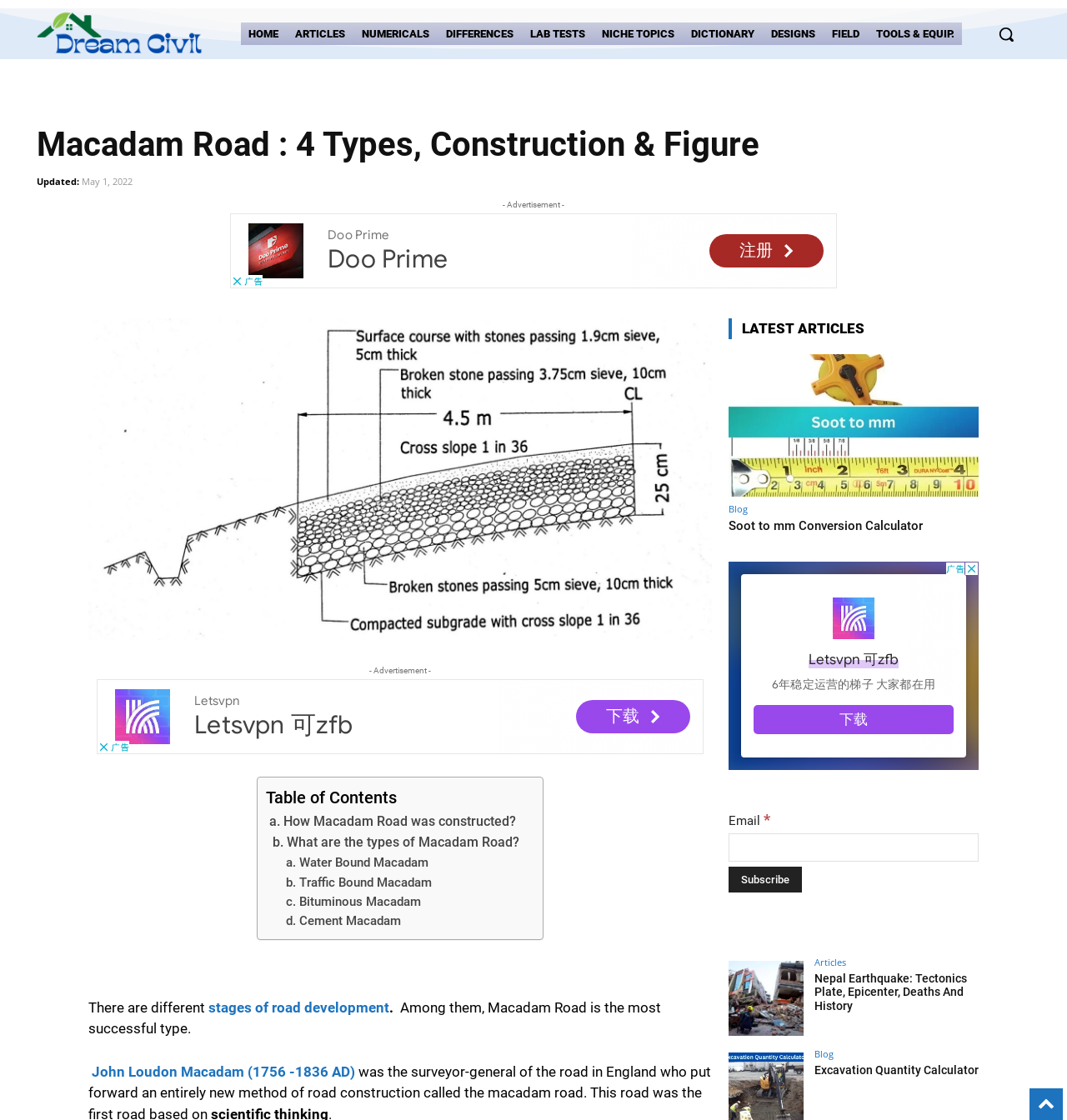Find the coordinates for the bounding box of the element with this description: "Designs".

[0.716, 0.02, 0.771, 0.04]